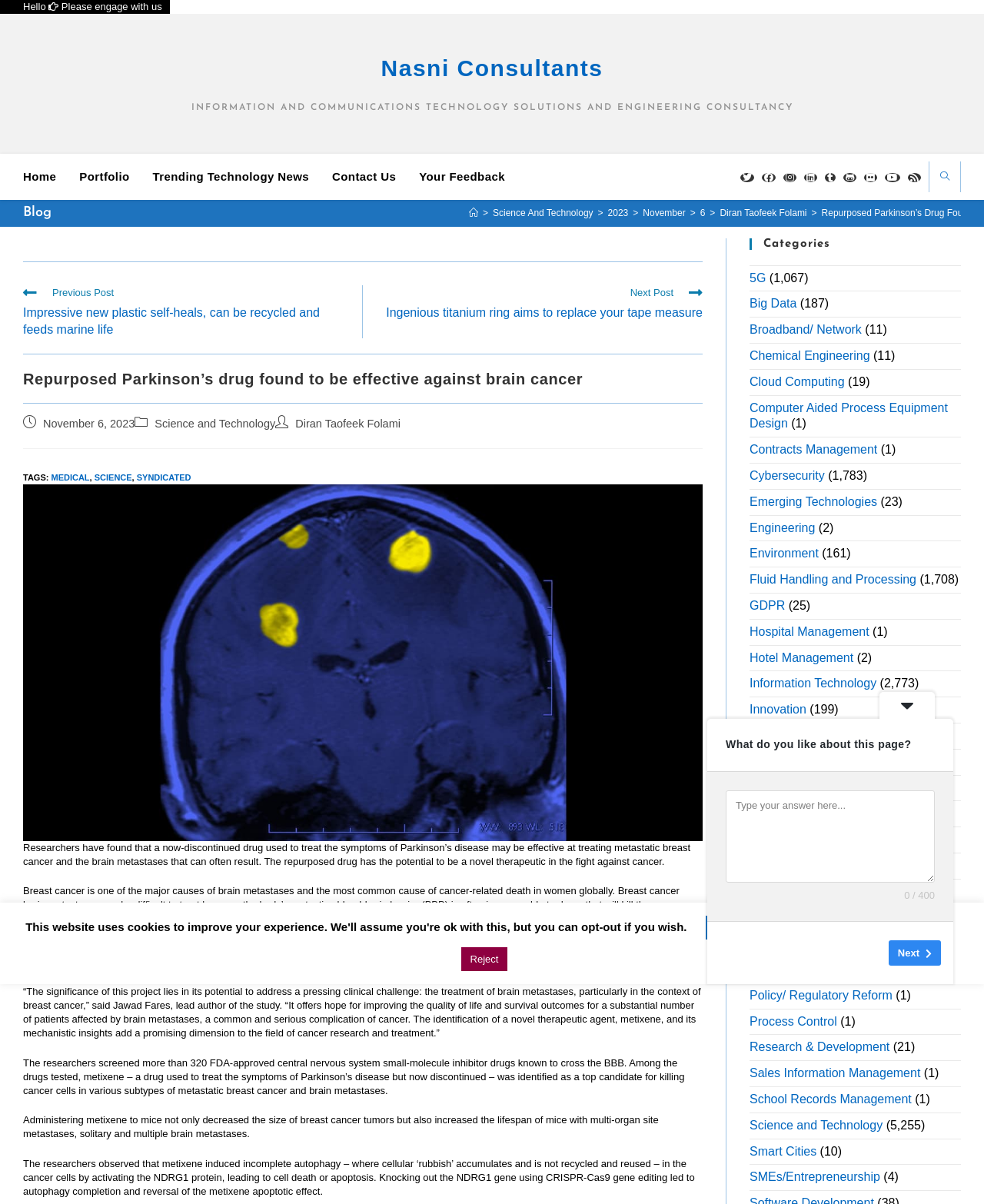What is the type of cancer being studied?
Provide a detailed answer to the question using information from the image.

The researchers are studying the effectiveness of metixene against metastatic breast cancer and brain metastases, which are a common and serious complication of cancer.